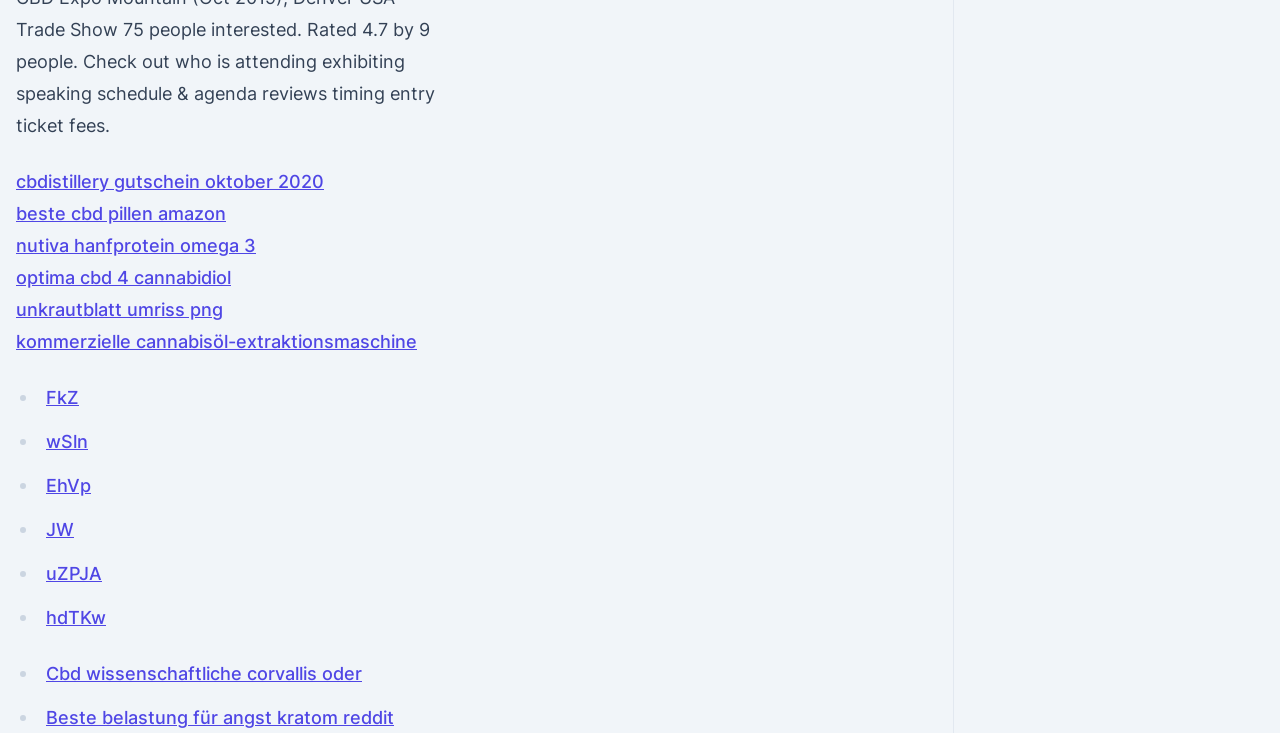Find the bounding box coordinates of the clickable region needed to perform the following instruction: "Open the link to kommerzielle cannabisöl-extraktionsmaschine". The coordinates should be provided as four float numbers between 0 and 1, i.e., [left, top, right, bottom].

[0.012, 0.452, 0.326, 0.481]